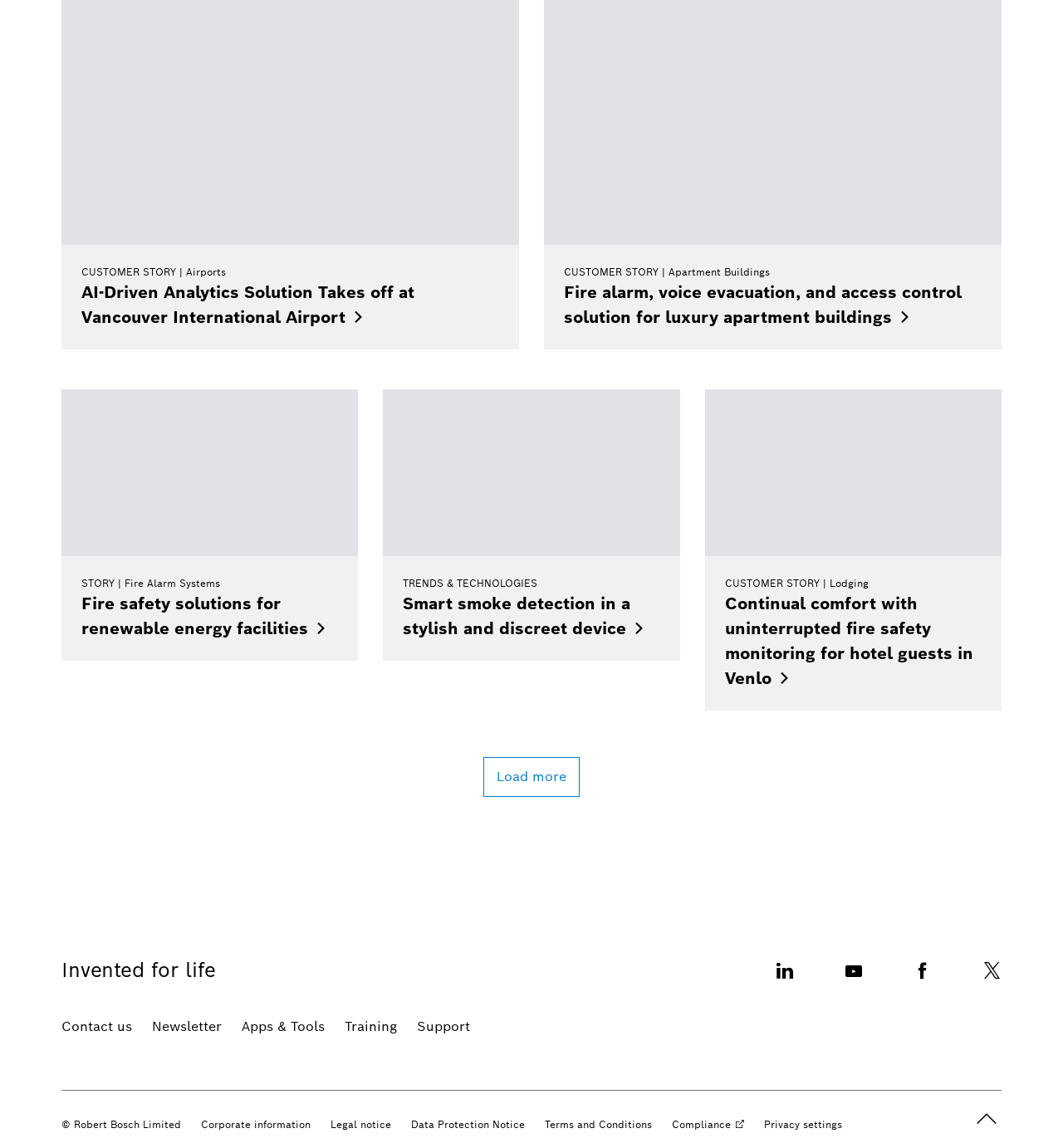Please give a concise answer to this question using a single word or phrase: 
What type of facility is the second customer story about?

Apartment Buildings